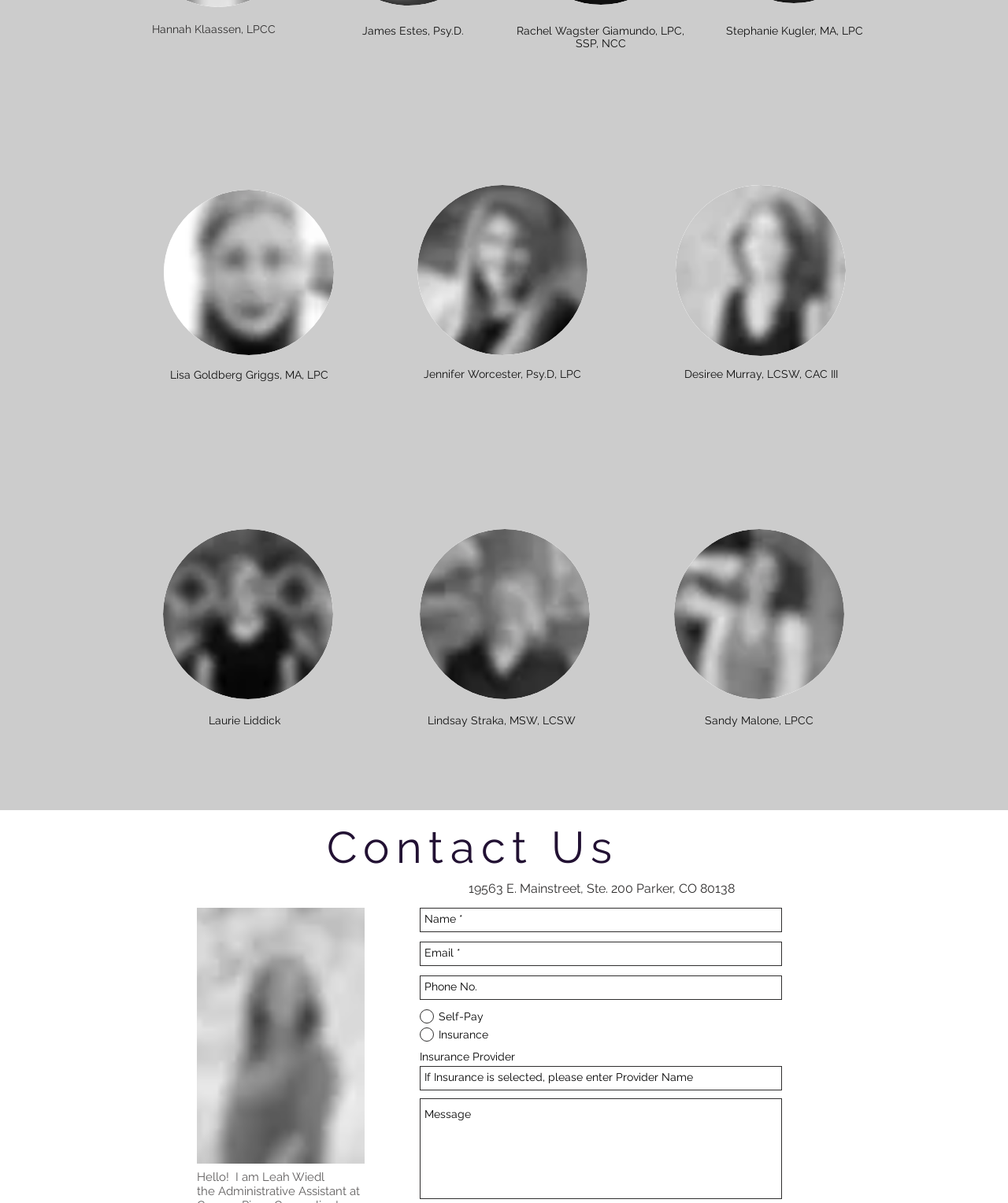From the element description: "aria-label="Grey LinkedIn Icon"", extract the bounding box coordinates of the UI element. The coordinates should be expressed as four float numbers between 0 and 1, in the order [left, top, right, bottom].

[0.23, 0.321, 0.263, 0.349]